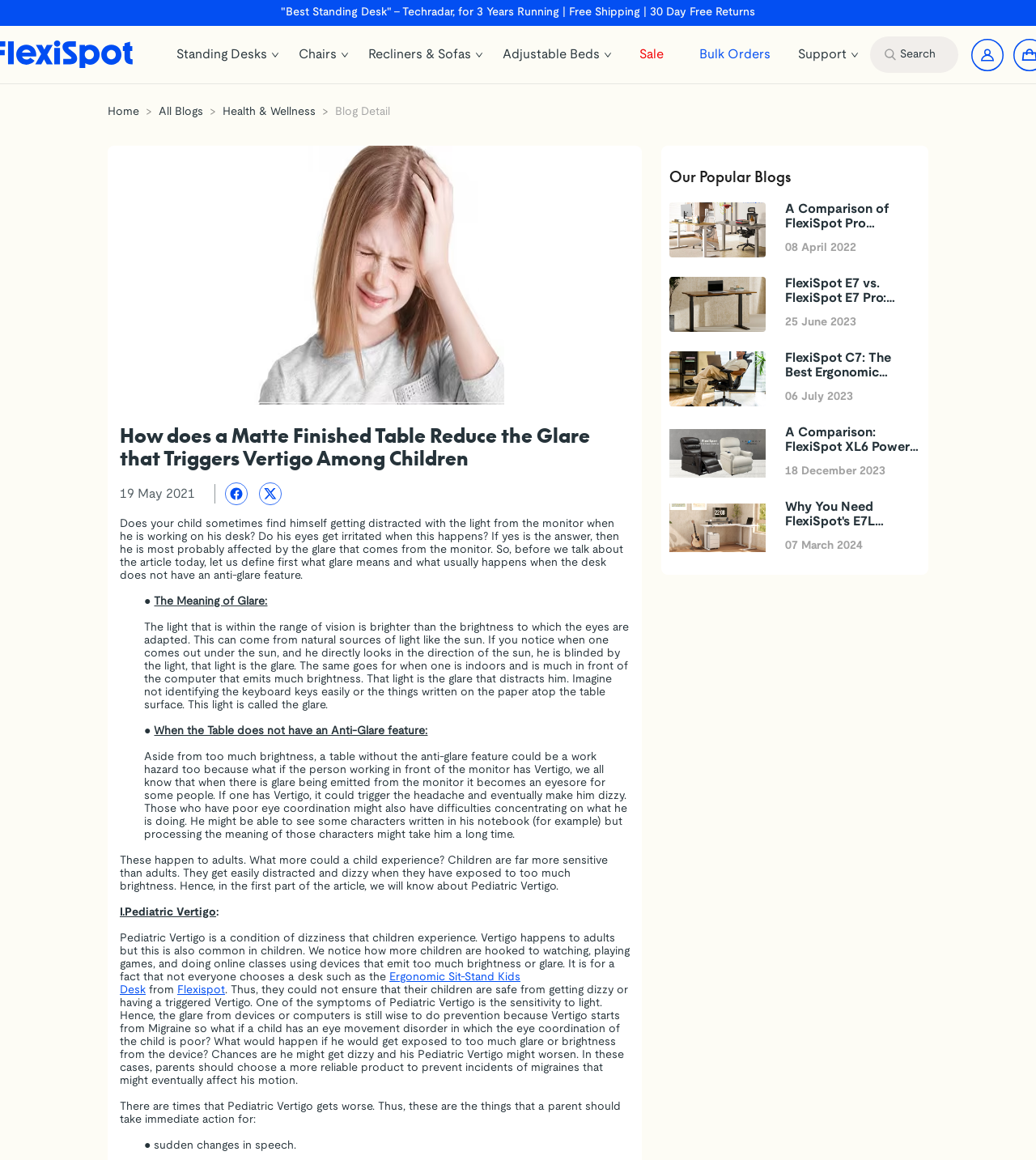Please reply with a single word or brief phrase to the question: 
What is the main topic of this article?

Pediatric Vertigo